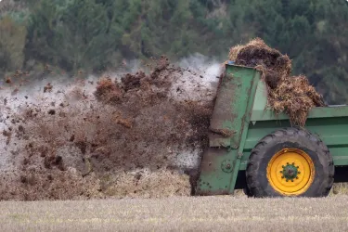Provide a short, one-word or phrase answer to the question below:
What is the purpose of the process shown in the image?

Promoting soil health